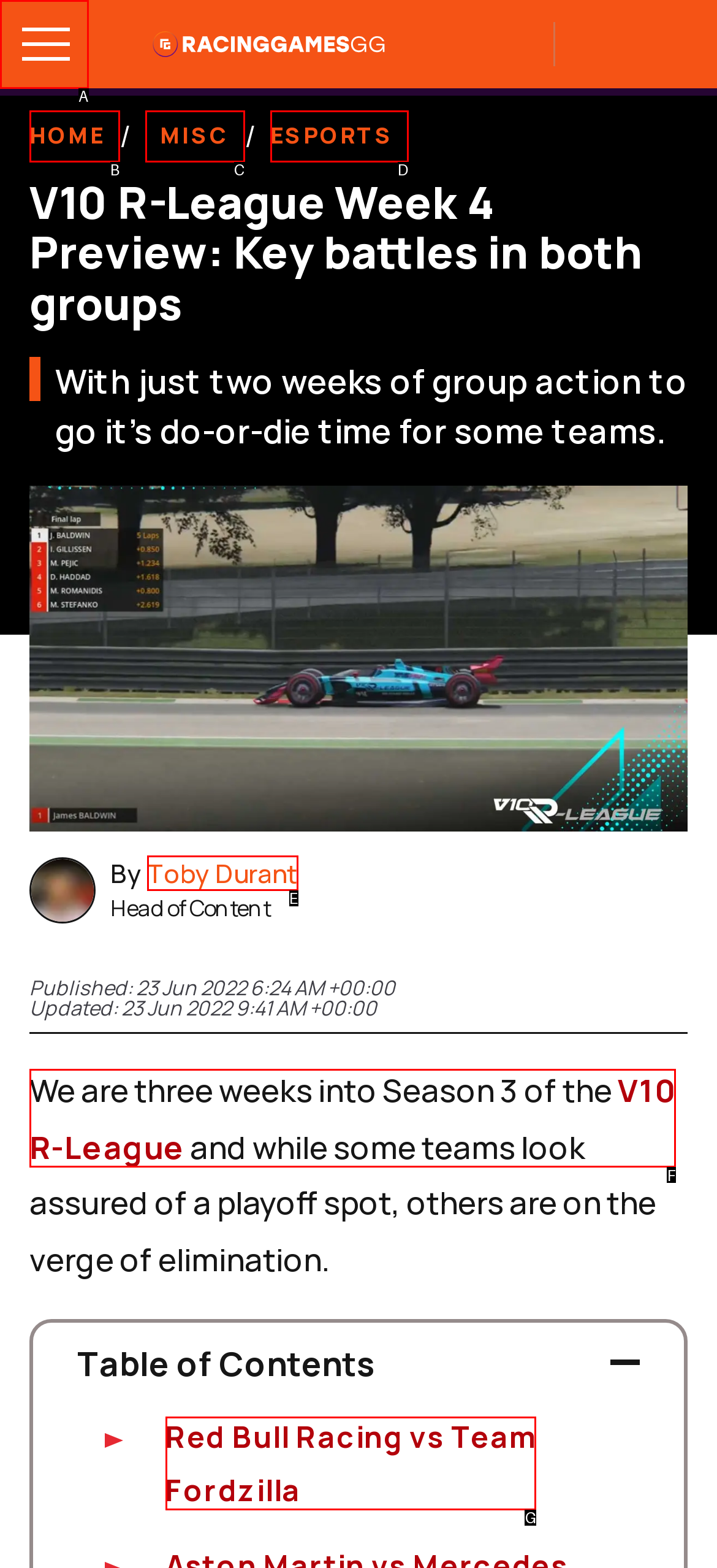Given the description: misc, identify the matching option. Answer with the corresponding letter.

C